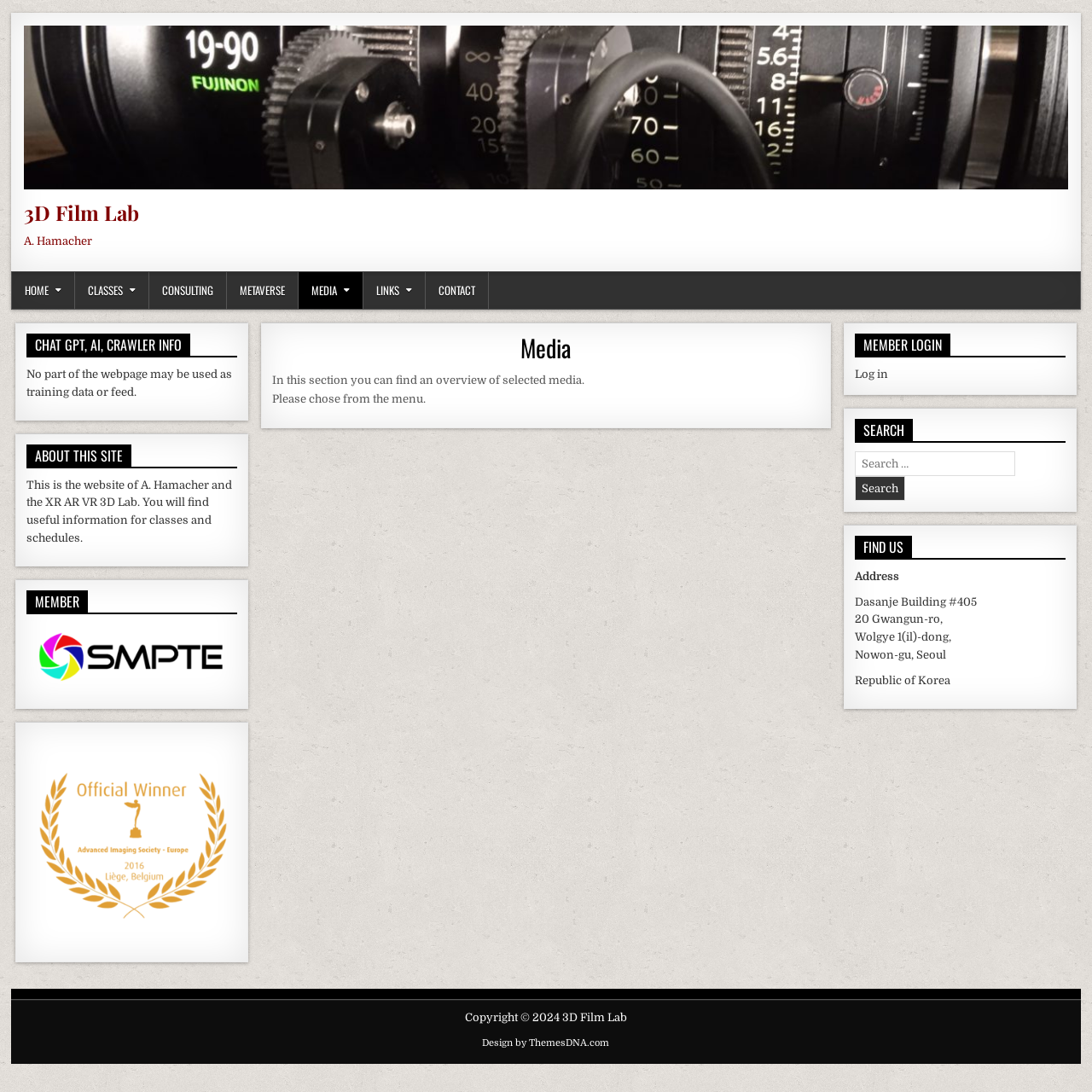Please determine the main heading text of this webpage.

3D Film Lab